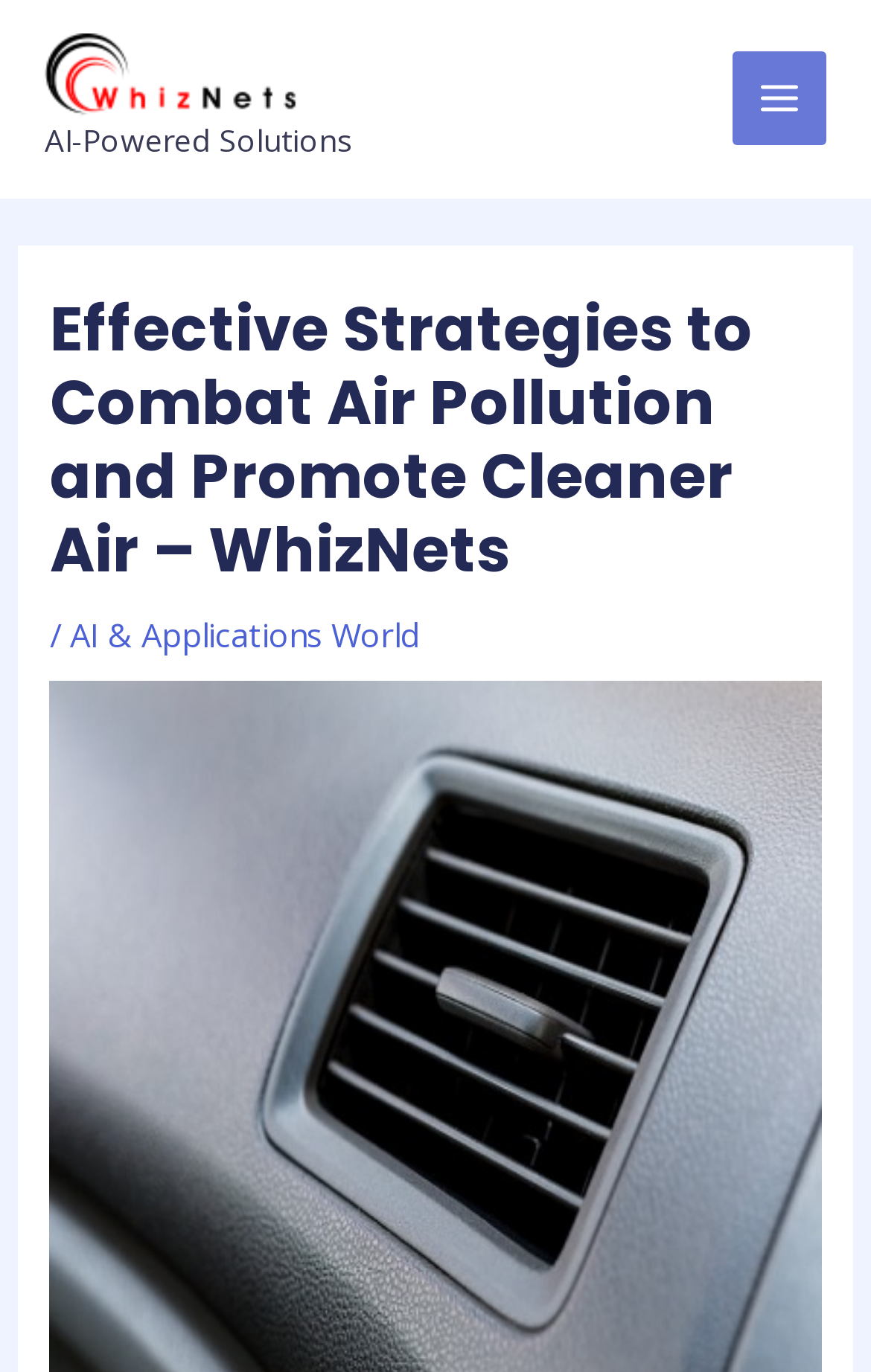How many menu items are visible?
Using the visual information, respond with a single word or phrase.

One